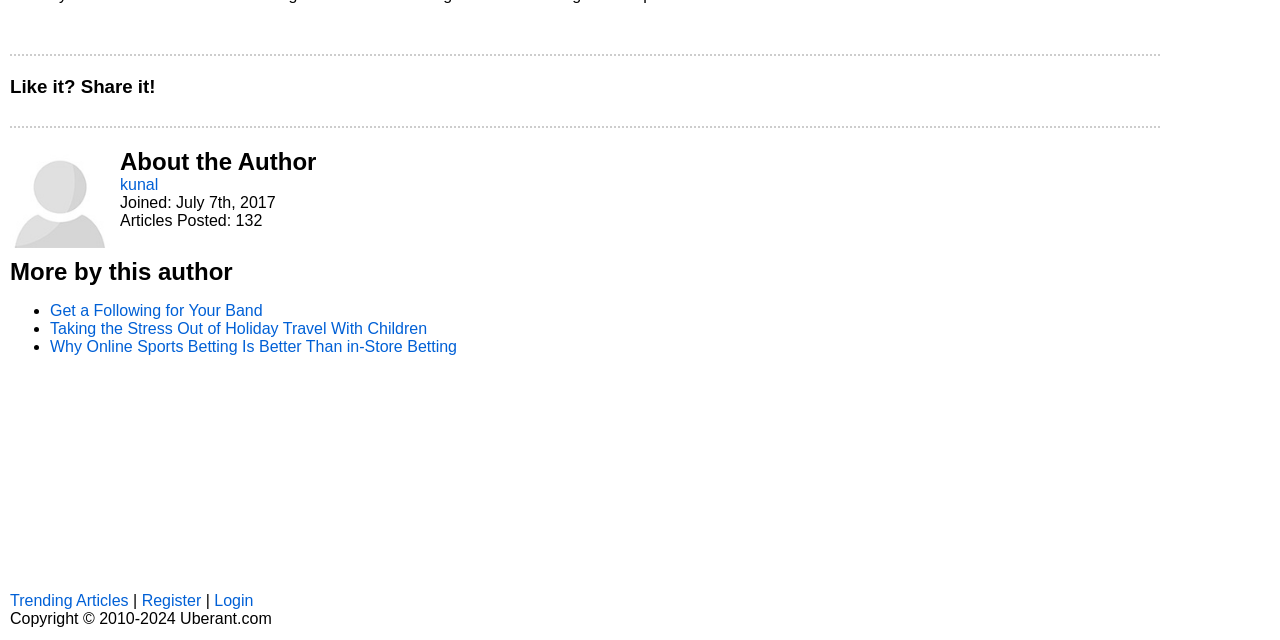Provide the bounding box coordinates of the HTML element this sentence describes: "Trending Articles".

[0.008, 0.925, 0.1, 0.952]